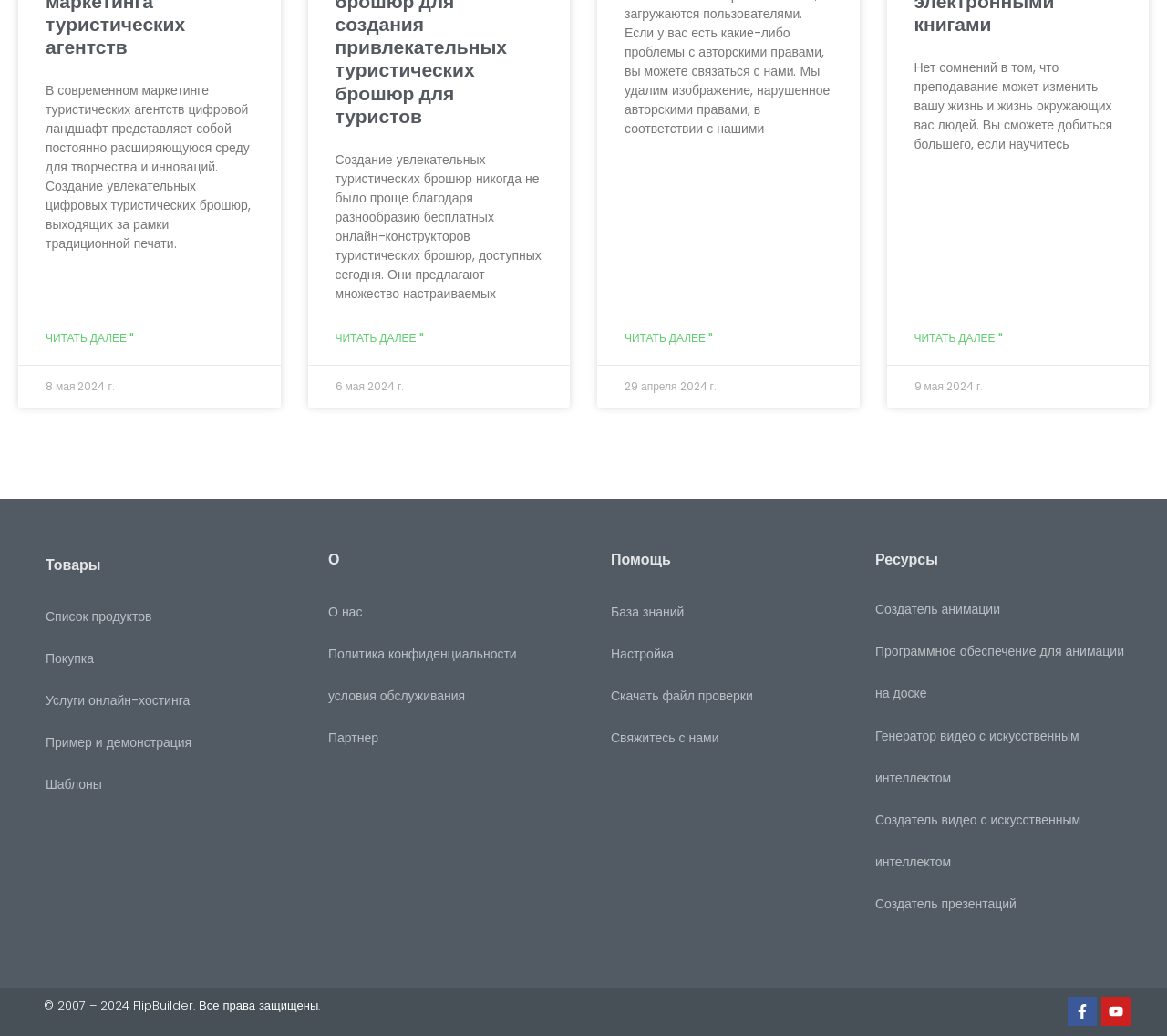Please answer the following question as detailed as possible based on the image: 
What is the copyright year range of FlipBuilder?

The copyright year range of FlipBuilder is 2007 – 2024, as indicated by the text '© 2007 – 2024 FlipBuilder. Все права защищены.'